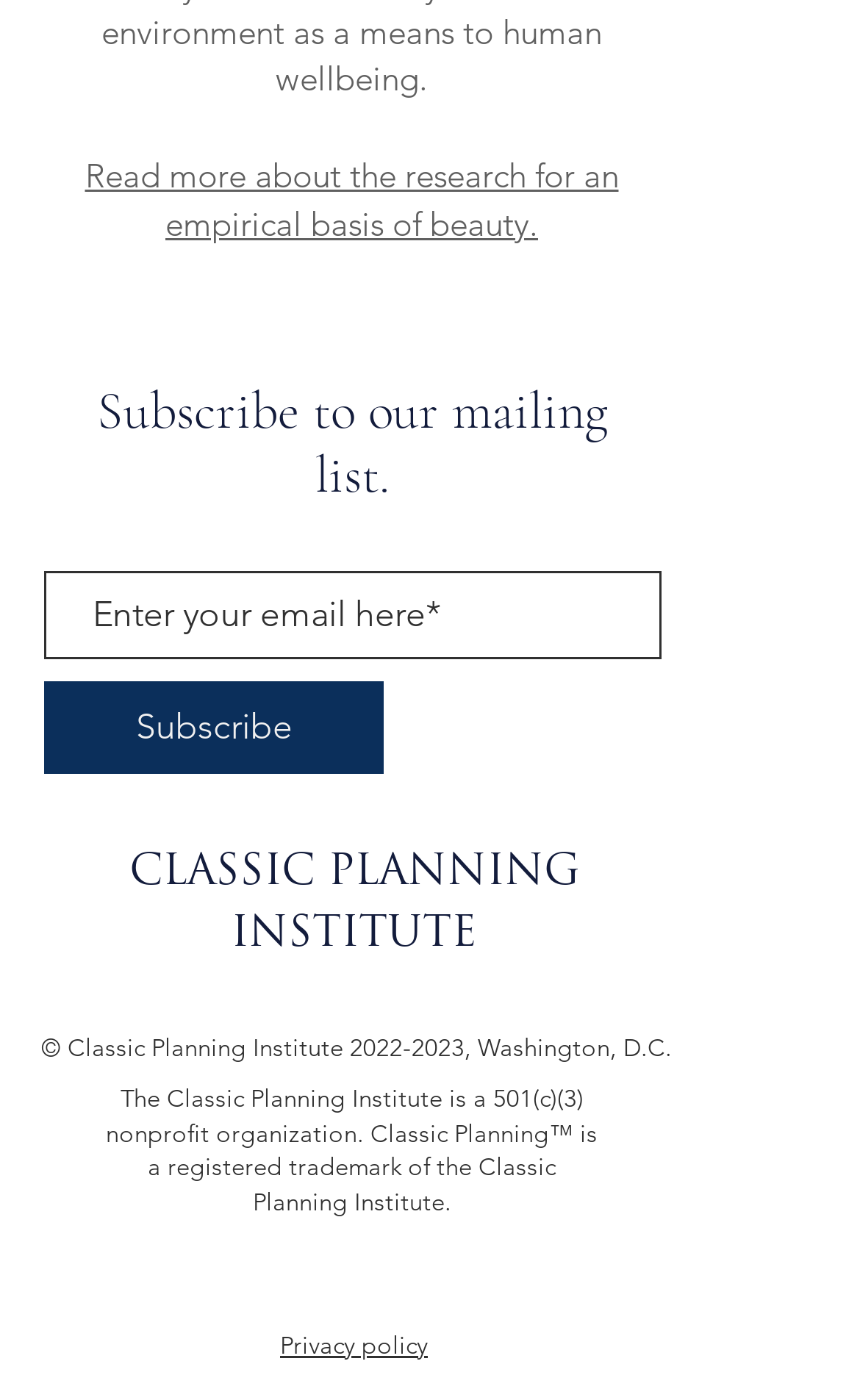Identify the bounding box coordinates of the clickable region necessary to fulfill the following instruction: "Check the privacy policy". The bounding box coordinates should be four float numbers between 0 and 1, i.e., [left, top, right, bottom].

[0.326, 0.95, 0.497, 0.972]